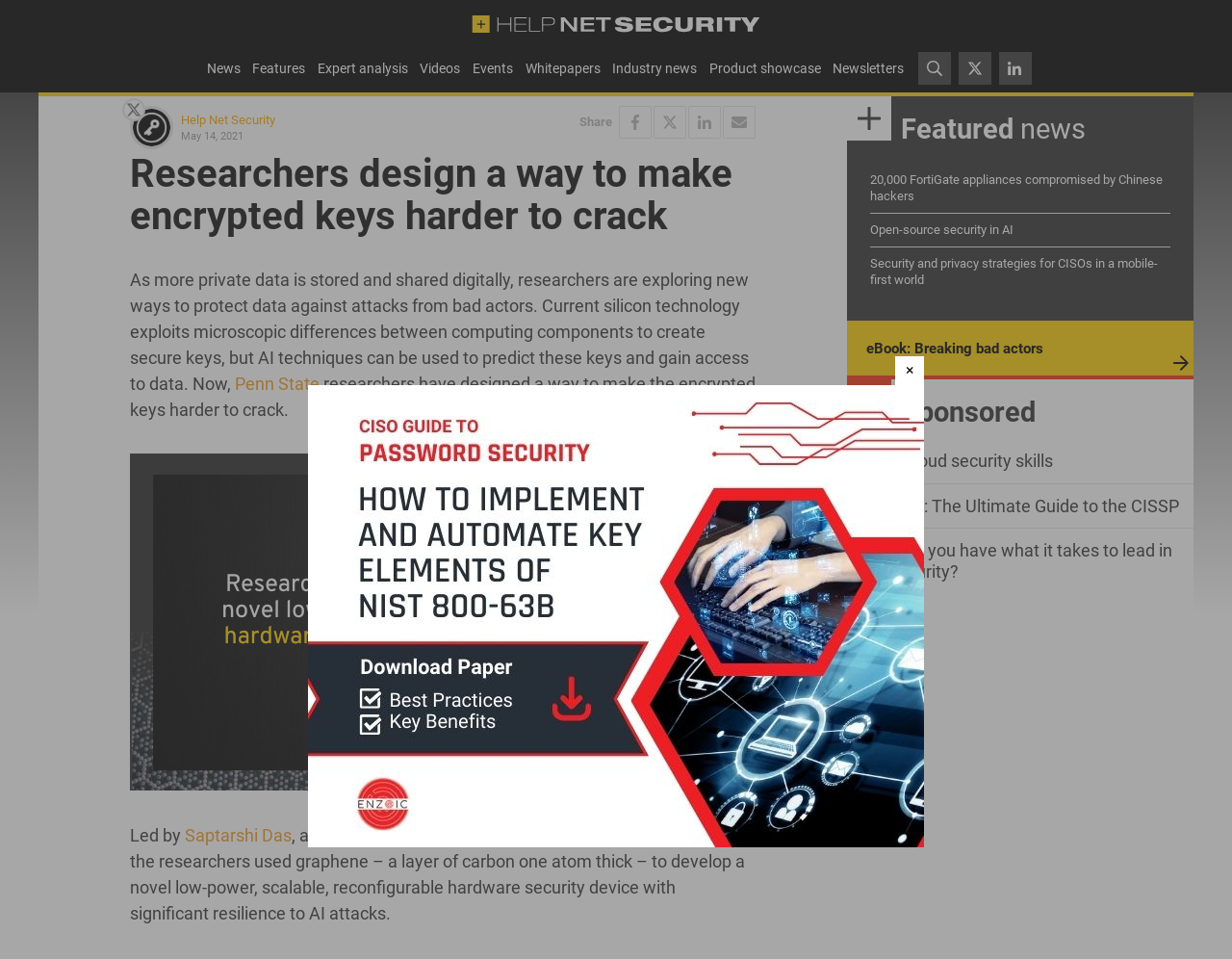Answer the following inquiry with a single word or phrase:
What is the name of the website?

Help Net Security